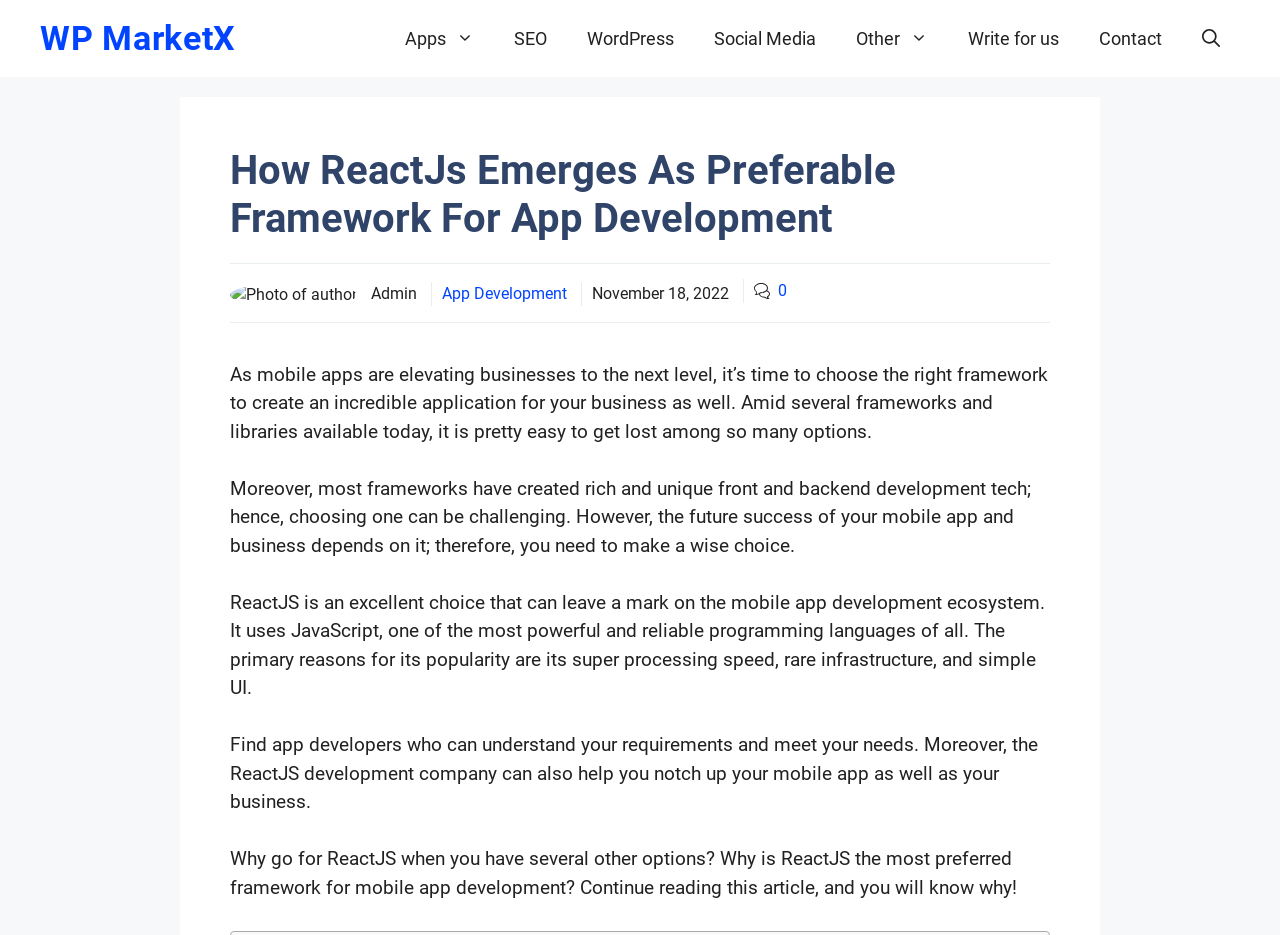Please examine the image and provide a detailed answer to the question: How many links are in the primary navigation menu?

I counted the number of link elements within the primary navigation menu, which are labeled as 'Apps', 'SEO', 'WordPress', 'Social Media', 'Other', 'Write for us', and 'Contact'. There are 7 links in total.